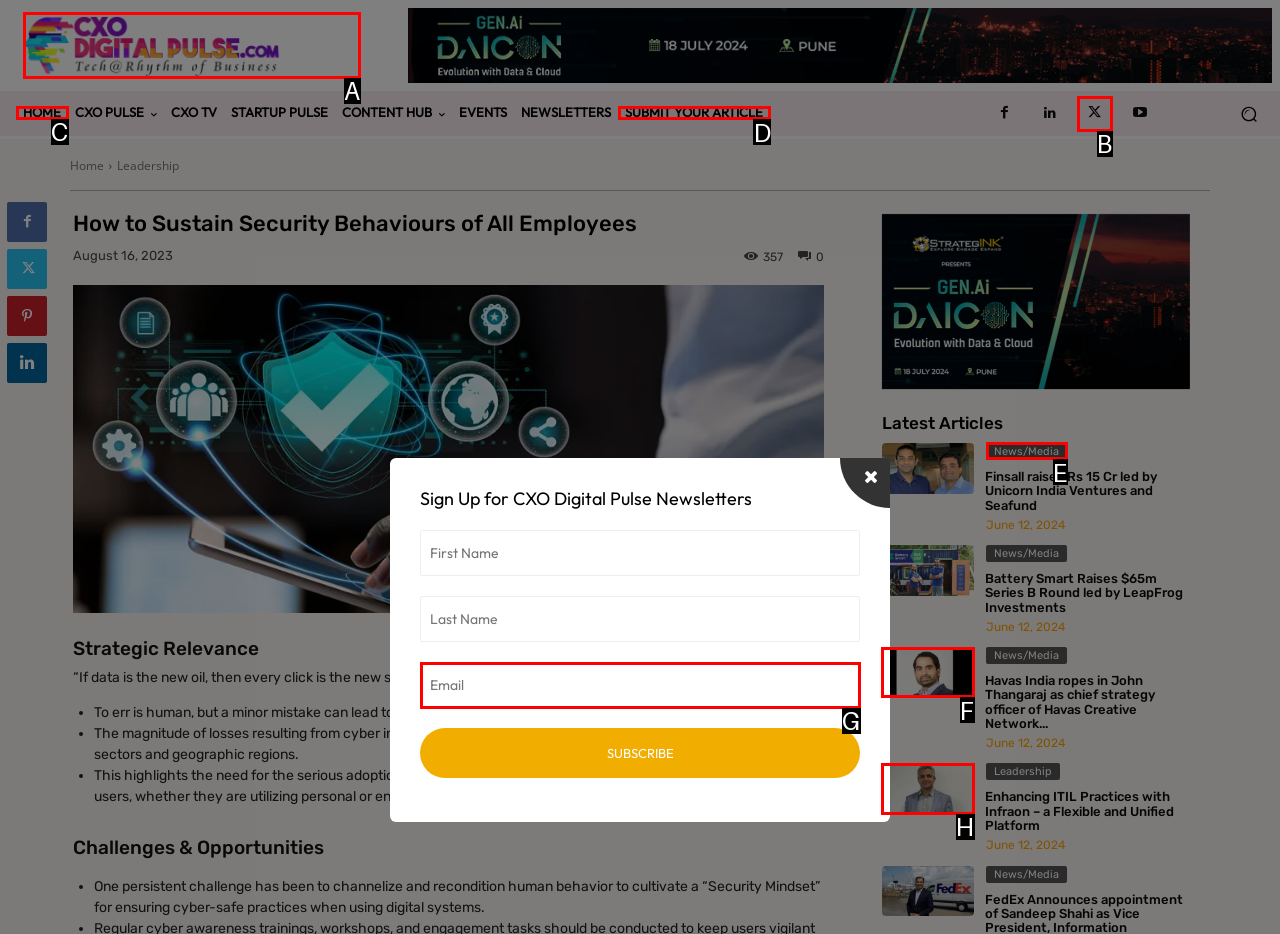Determine which element should be clicked for this task: Click the 'SUBMIT YOUR ARTICLE' link
Answer with the letter of the selected option.

D